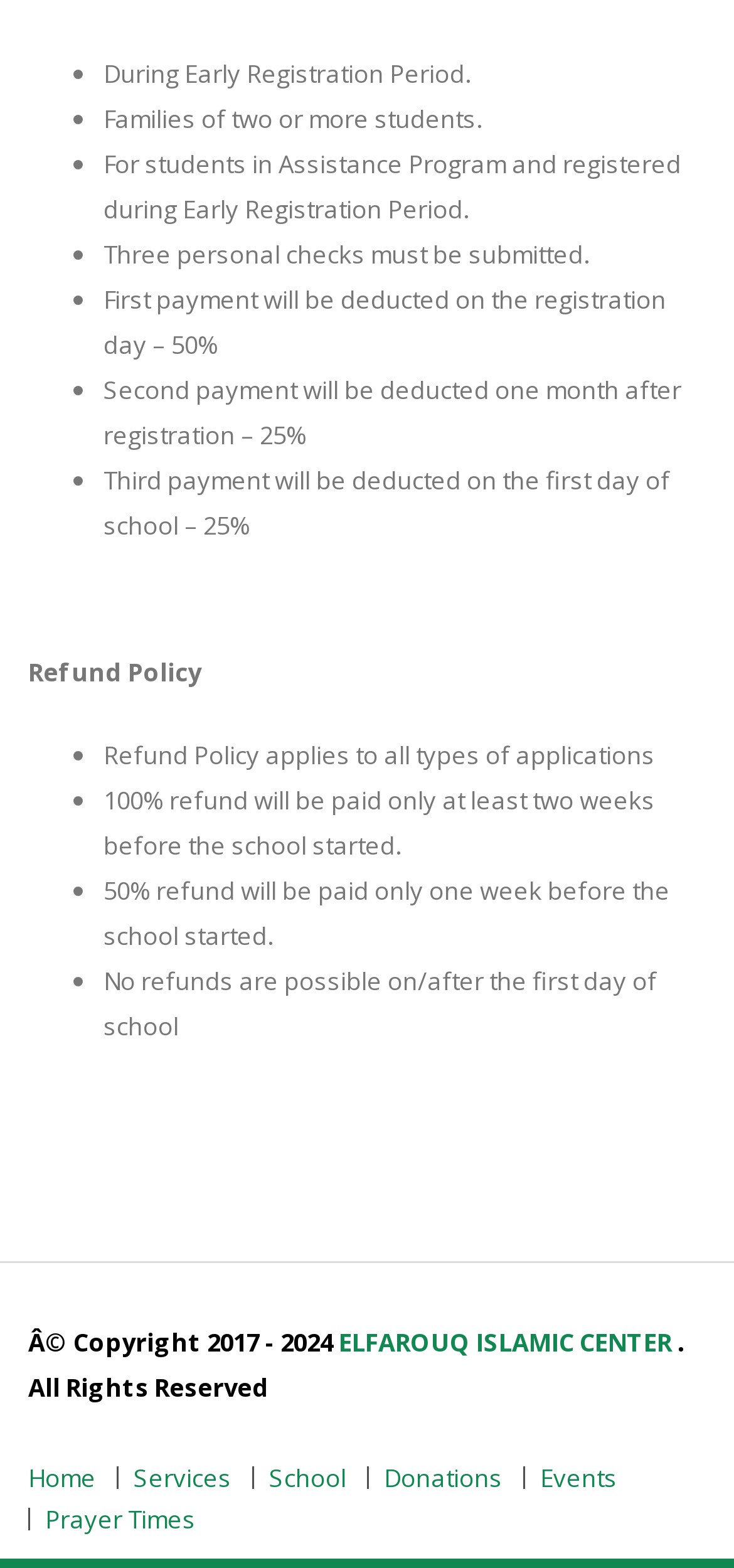Given the element description, predict the bounding box coordinates in the format (top-left x, top-left y, bottom-right x, bottom-right y). Make sure all values are between 0 and 1. Here is the element description: School

[0.367, 0.932, 0.472, 0.953]